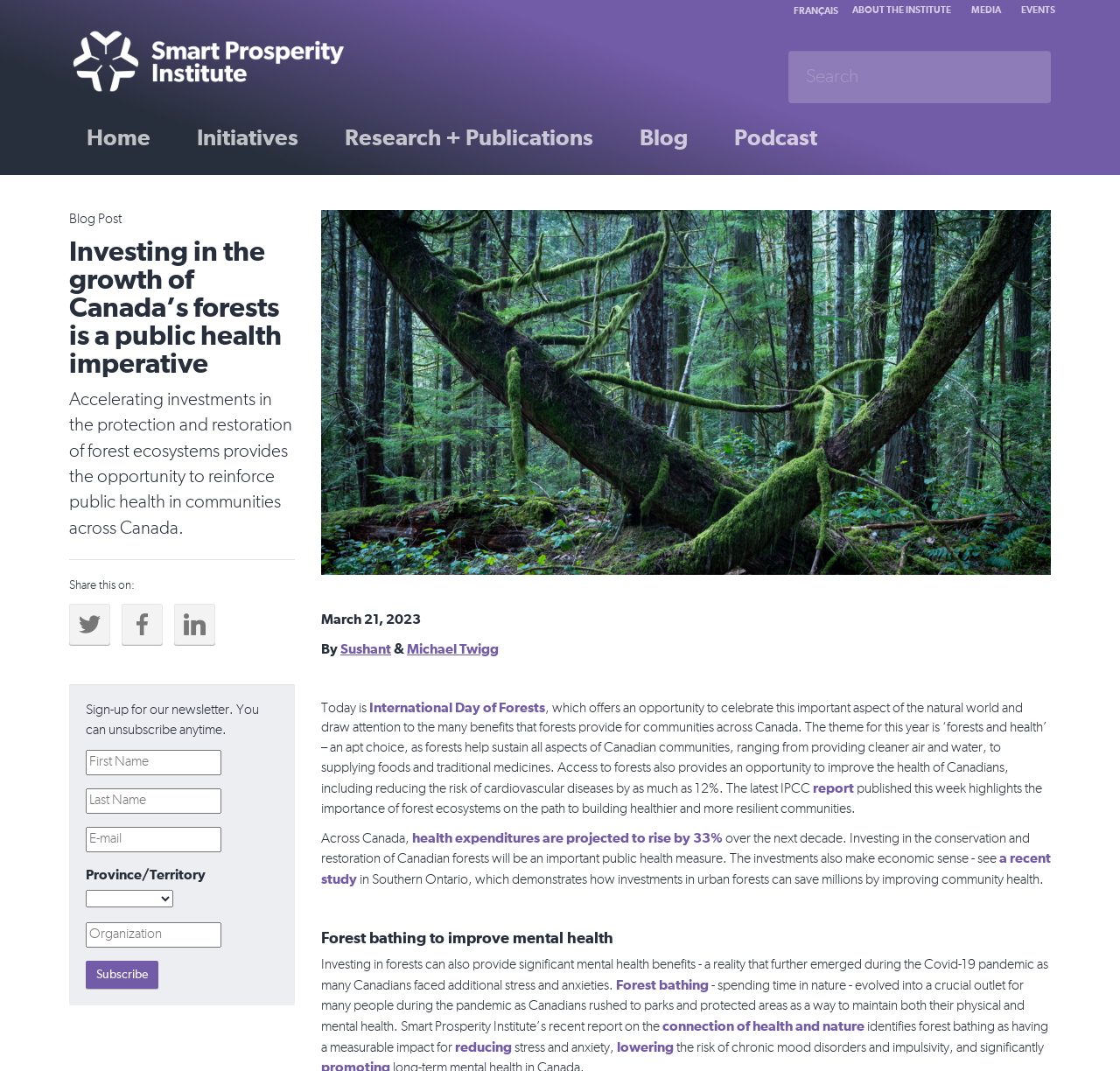Can you pinpoint the bounding box coordinates for the clickable element required for this instruction: "Read the blog post about International Day of Forests"? The coordinates should be four float numbers between 0 and 1, i.e., [left, top, right, bottom].

[0.33, 0.654, 0.487, 0.667]